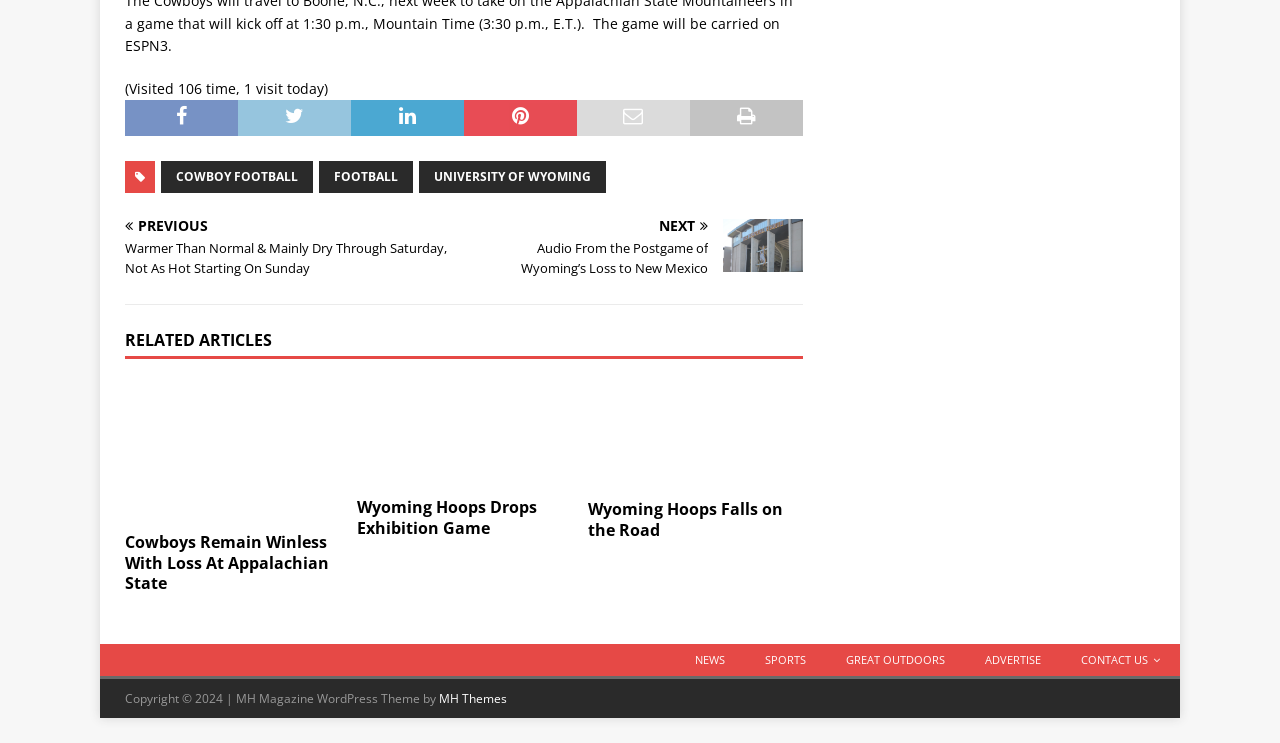Using the information in the image, could you please answer the following question in detail:
How many times has the webpage been visited today?

The StaticText element '(Visited 106 time, 1 visit today)' indicates that the webpage has been visited 106 times in total, and 1 time today.